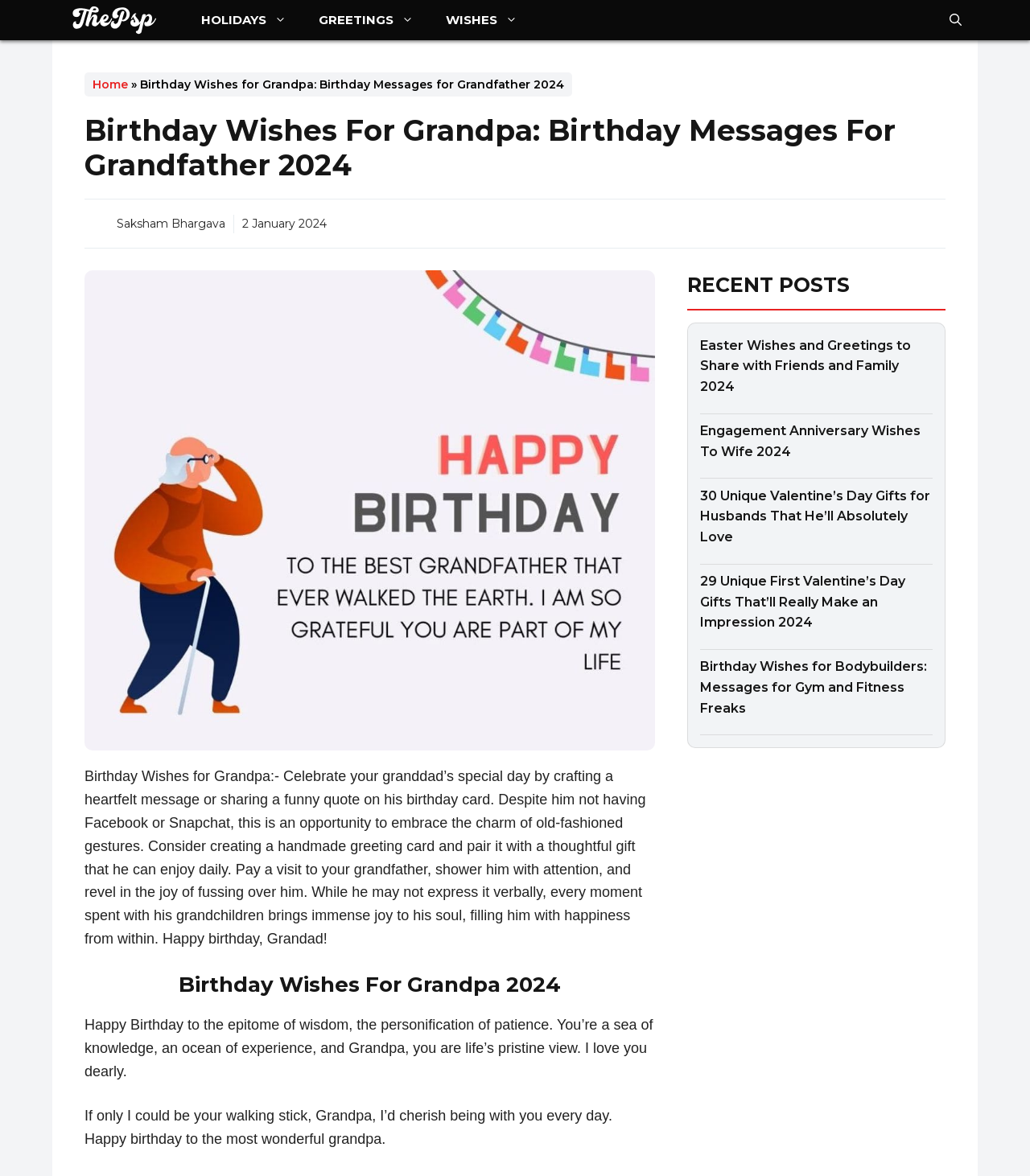What is the tone of the birthday wishes?
Carefully analyze the image and provide a detailed answer to the question.

The tone of the birthday wishes can be inferred by reading the text, which includes both heartfelt messages and funny quotes, indicating a mix of sentimental and humorous tone.